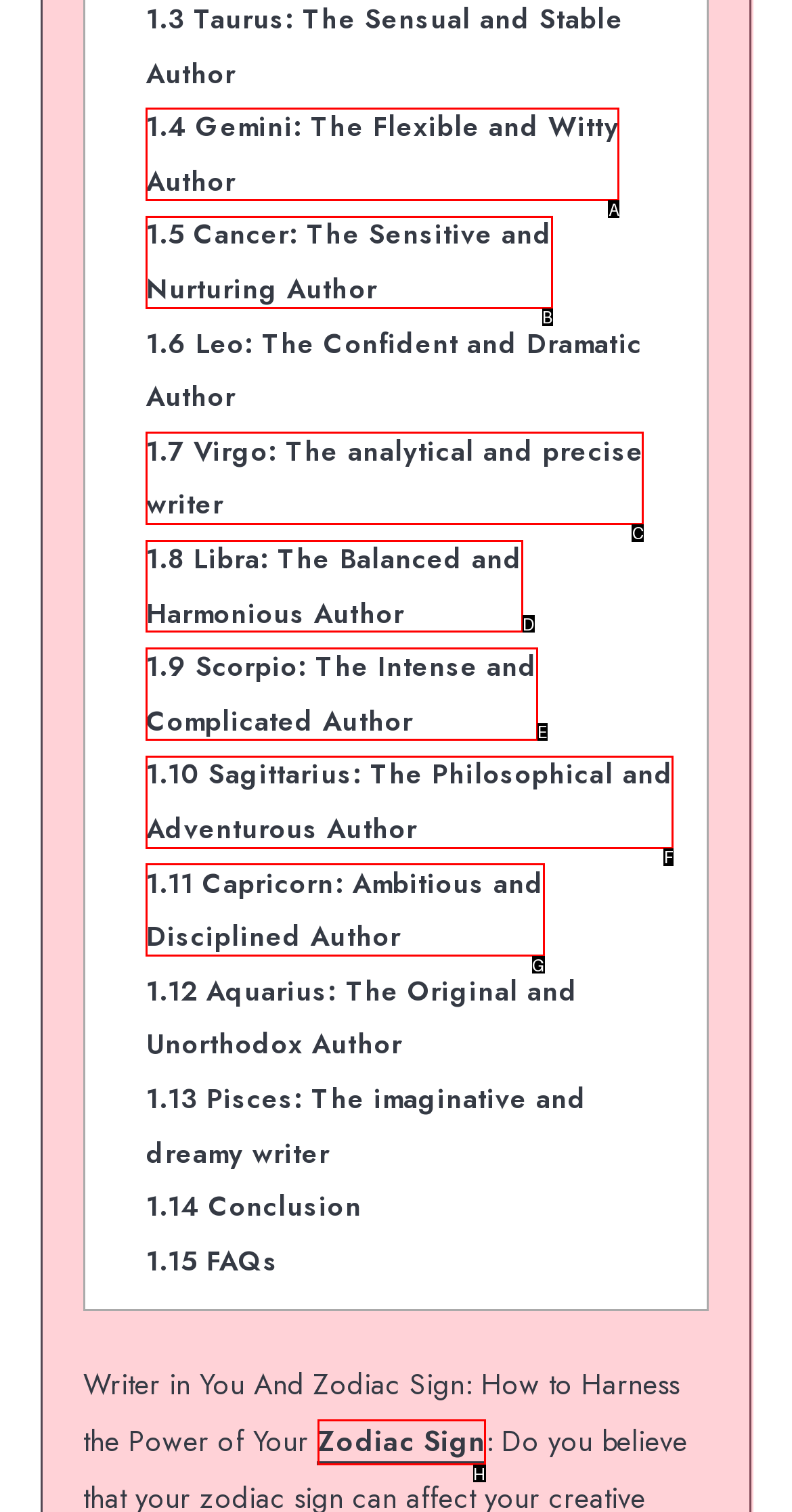Select the HTML element that should be clicked to accomplish the task: Read about the connection between writing and Zodiac Sign Reply with the corresponding letter of the option.

H